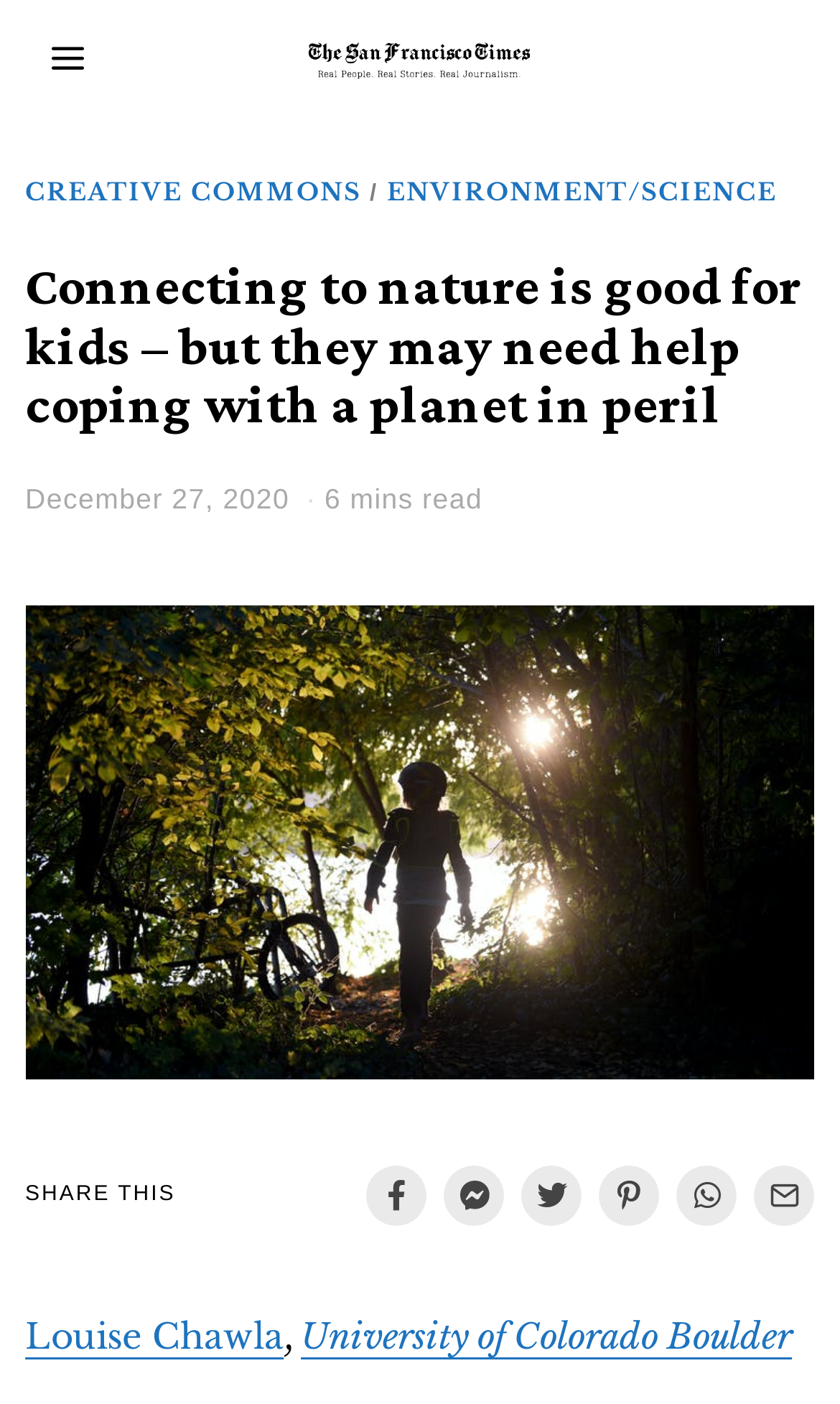Provide the bounding box coordinates in the format (top-left x, top-left y, bottom-right x, bottom-right y). All values are floating point numbers between 0 and 1. Determine the bounding box coordinate of the UI element described as: Creative Commons

[0.03, 0.126, 0.43, 0.15]